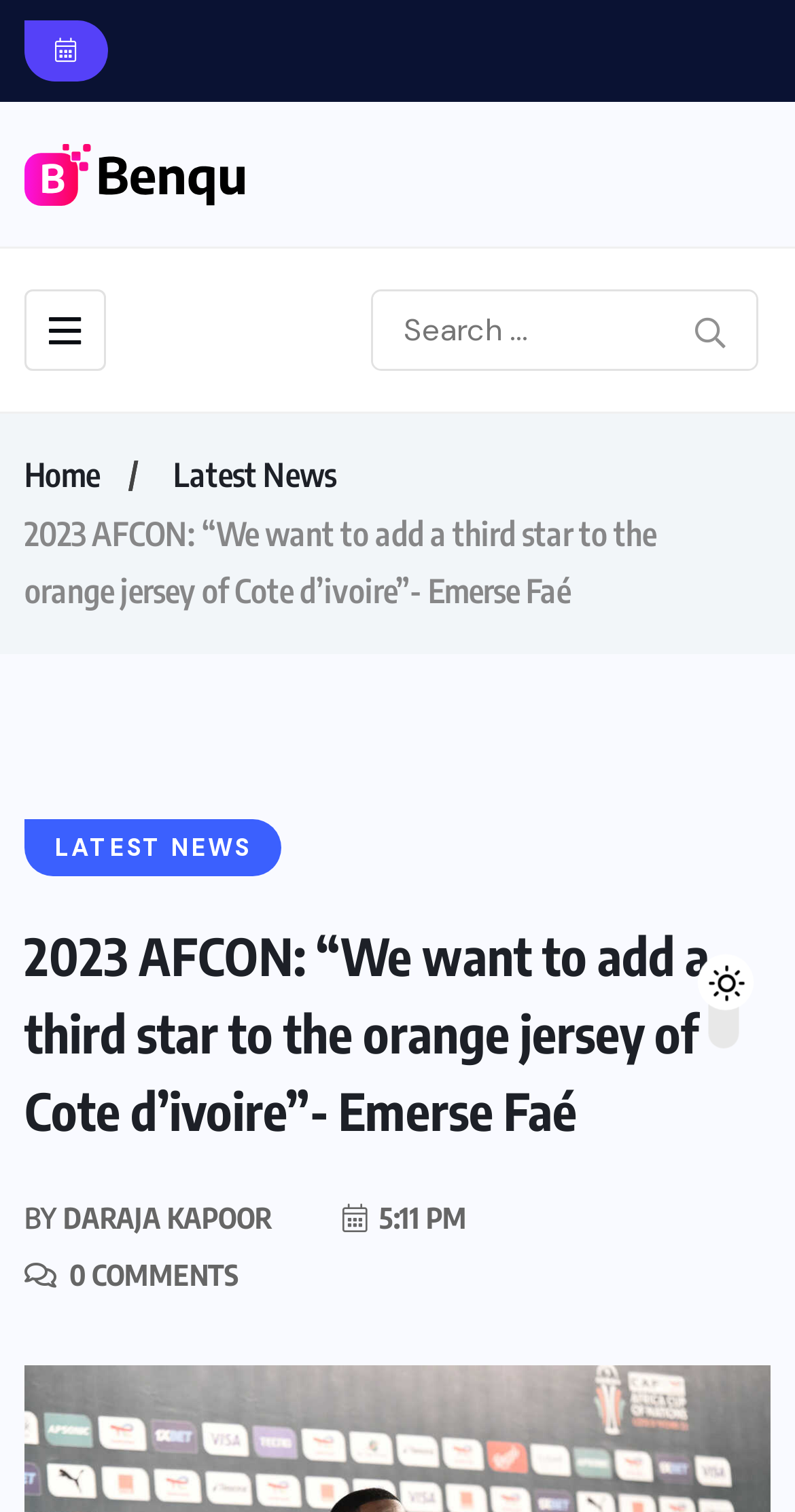What is the name of the author of the article?
Using the visual information, reply with a single word or short phrase.

DARAJA KAPOOR